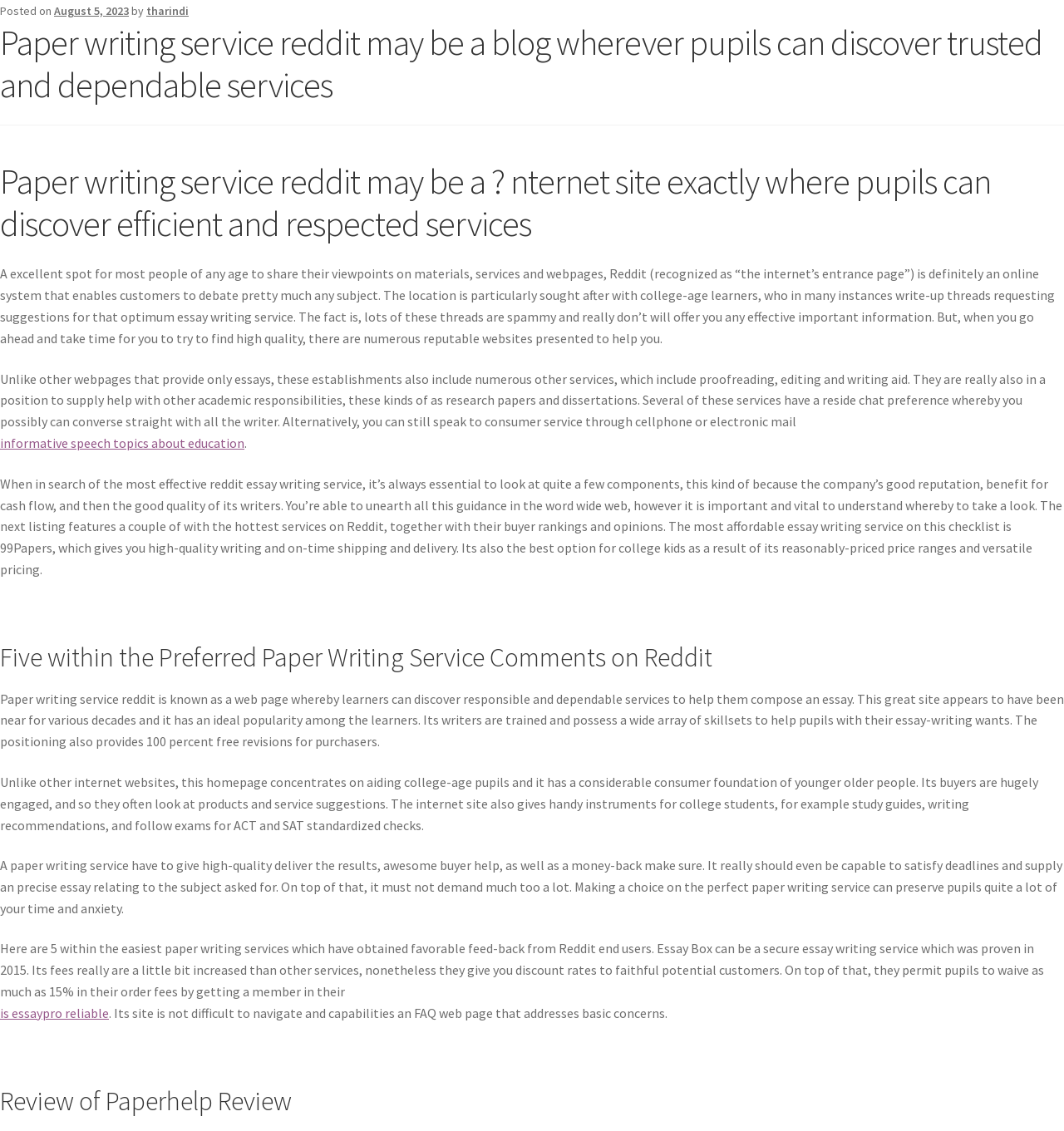Based on the image, provide a detailed and complete answer to the question: 
How many paper writing services are reviewed in the article?

I found the number of paper writing services reviewed by looking at the heading element with the text 'Five within the Preferred Paper Writing Service Comments on Reddit' which indicates that 5 services are reviewed.